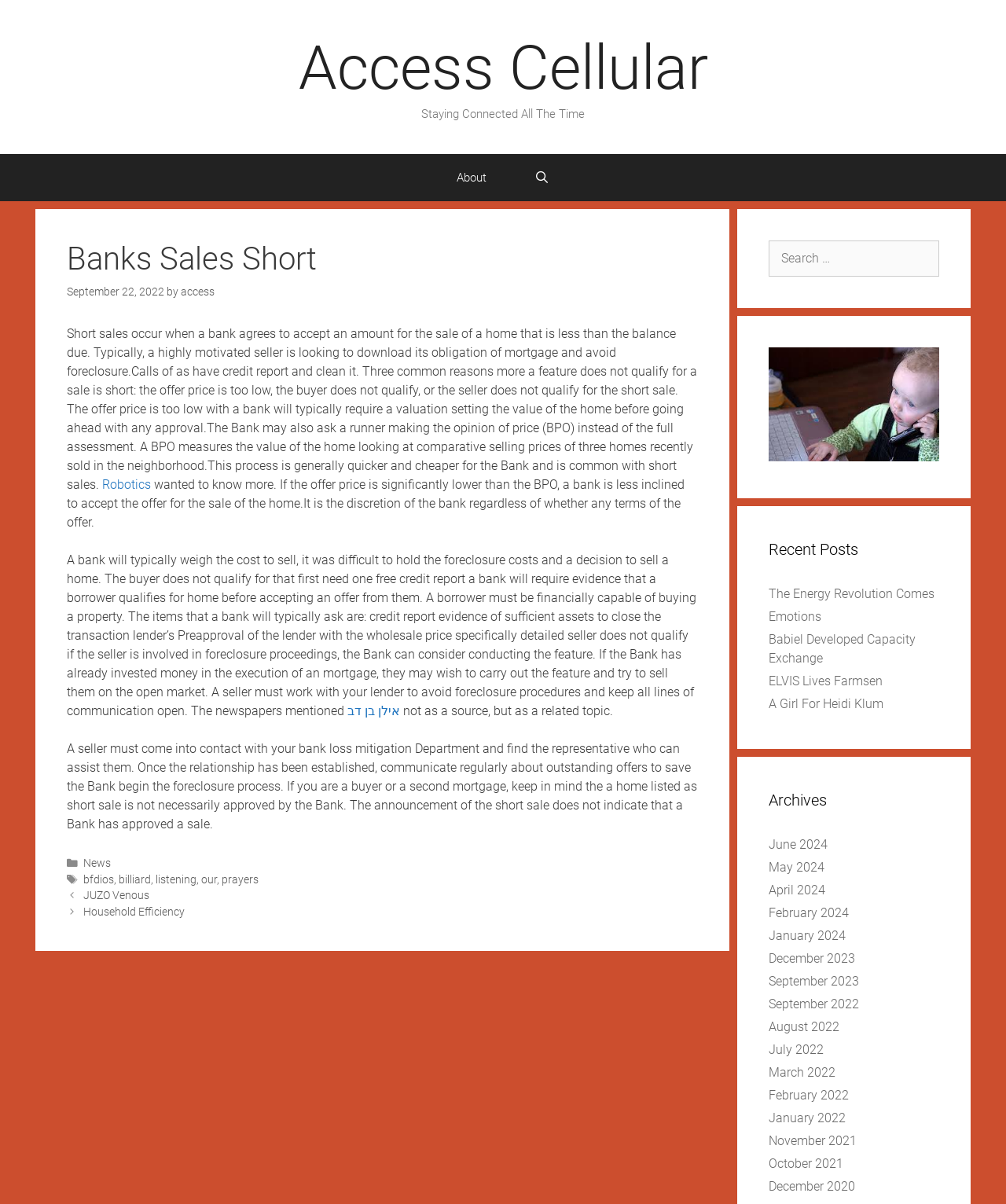Utilize the details in the image to thoroughly answer the following question: Why might a bank not accept a short sale offer?

The webpage explains that a bank may not accept a short sale offer if the offer price is too low, the buyer does not qualify, or the seller does not qualify. The bank will typically require a valuation to set the value of the home before approving a short sale, and may also ask for evidence that the borrower qualifies for a home loan.